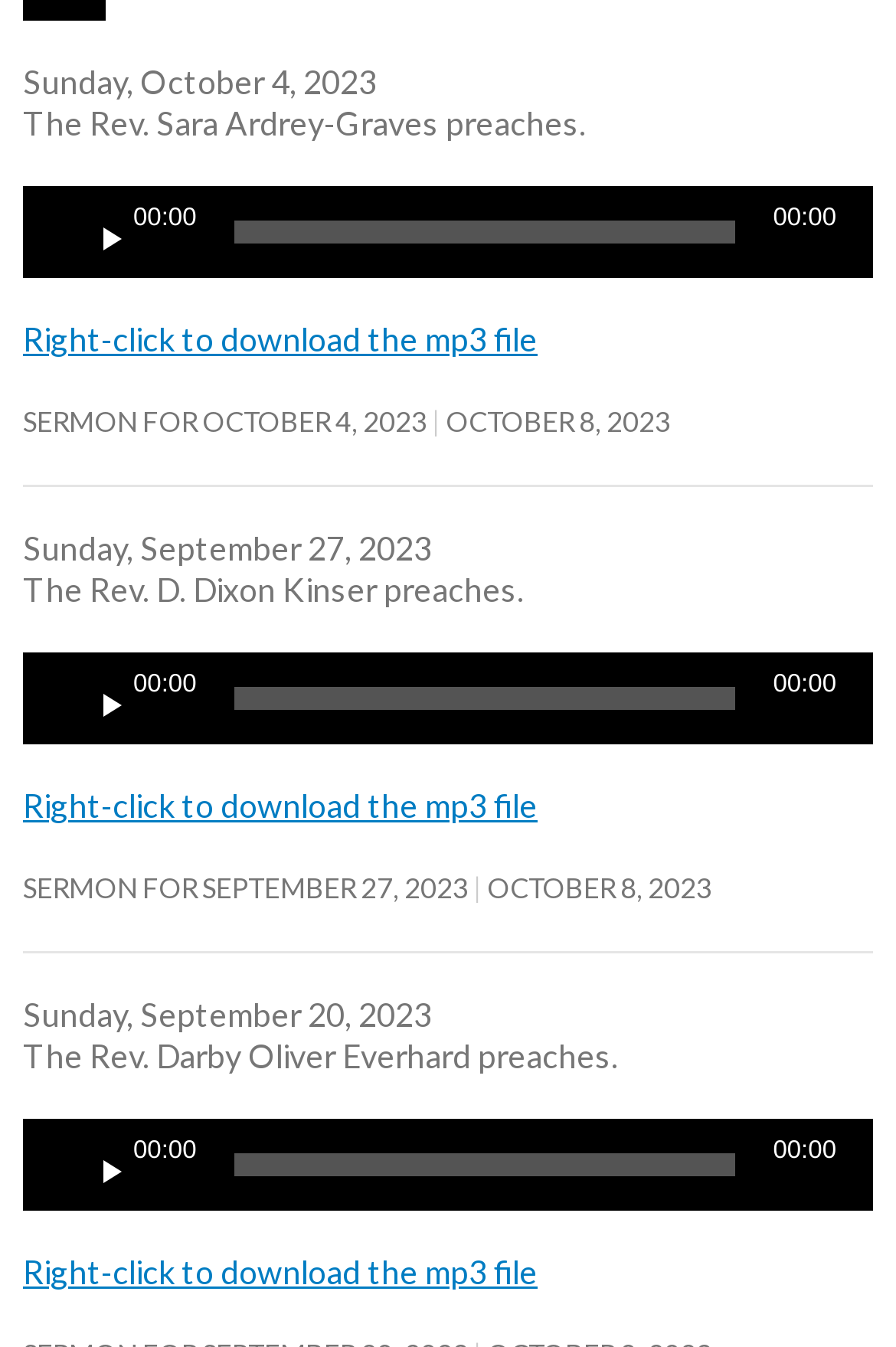Using the format (top-left x, top-left y, bottom-right x, bottom-right y), and given the element description, identify the bounding box coordinates within the screenshot: October 8, 2023

[0.544, 0.646, 0.795, 0.672]